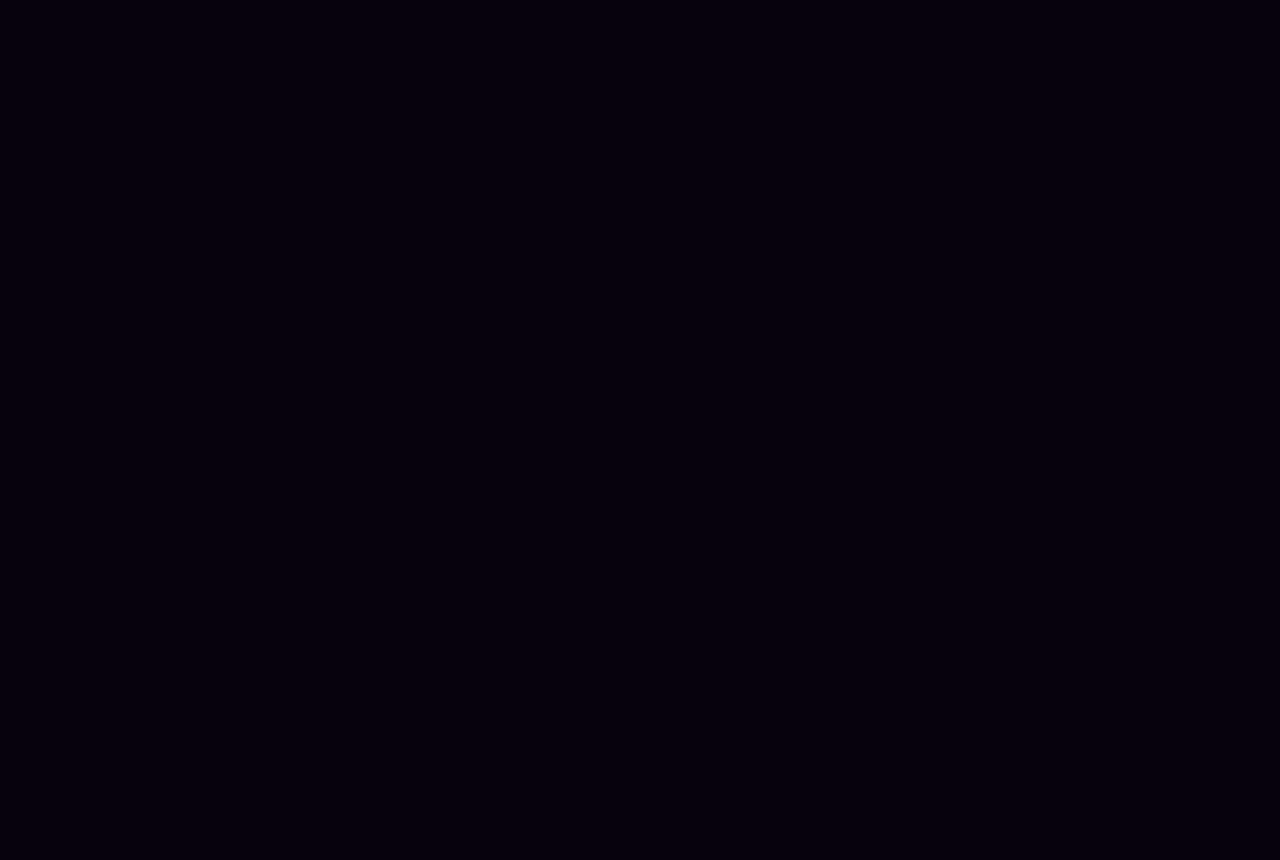Provide the bounding box coordinates of the HTML element described by the text: "blk ts porn". The coordinates should be in the format [left, top, right, bottom] with values between 0 and 1.

[0.846, 0.208, 0.897, 0.227]